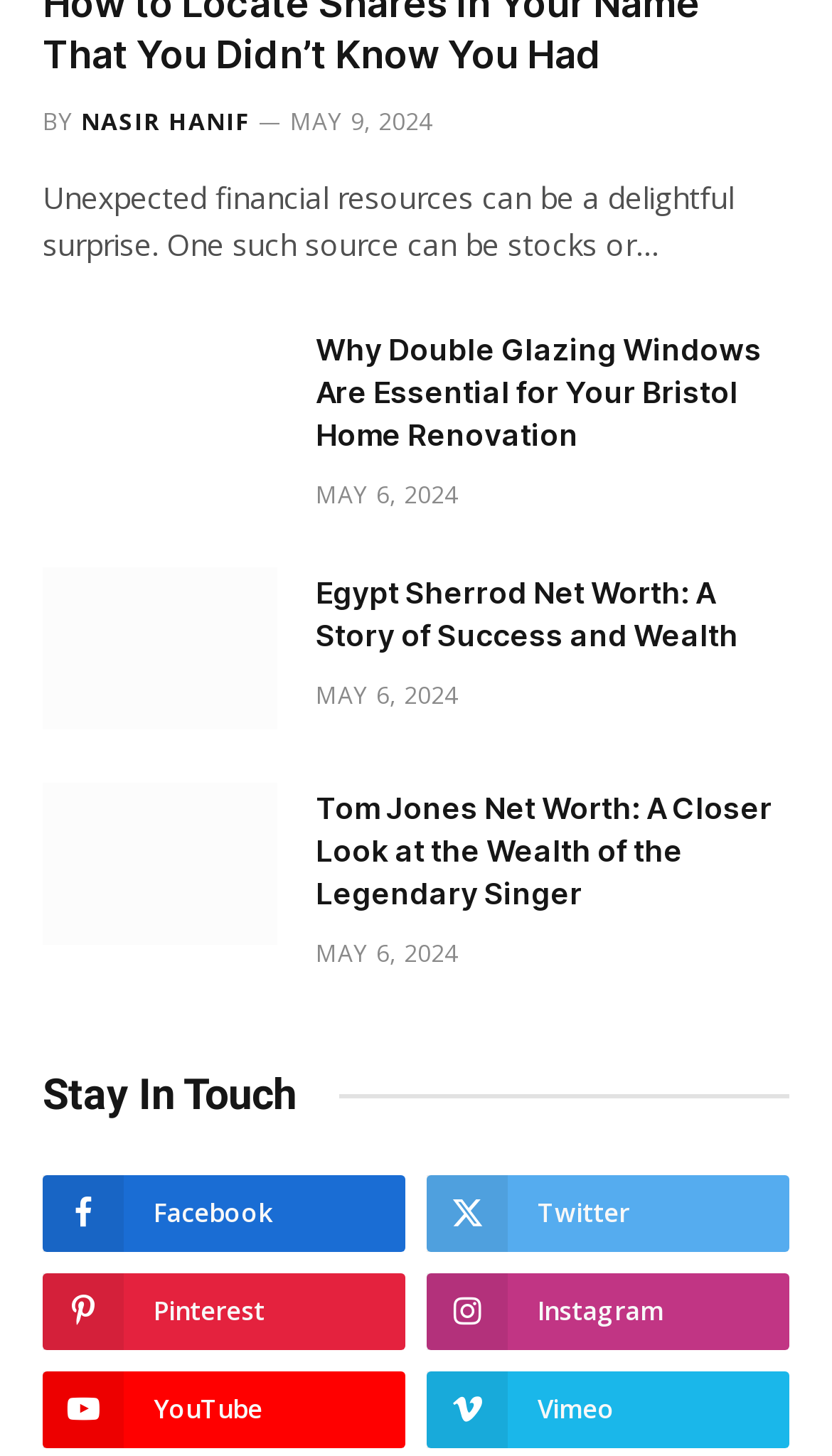Bounding box coordinates are specified in the format (top-left x, top-left y, bottom-right x, bottom-right y). All values are floating point numbers bounded between 0 and 1. Please provide the bounding box coordinate of the region this sentence describes: Nasir Hanif

[0.097, 0.071, 0.299, 0.093]